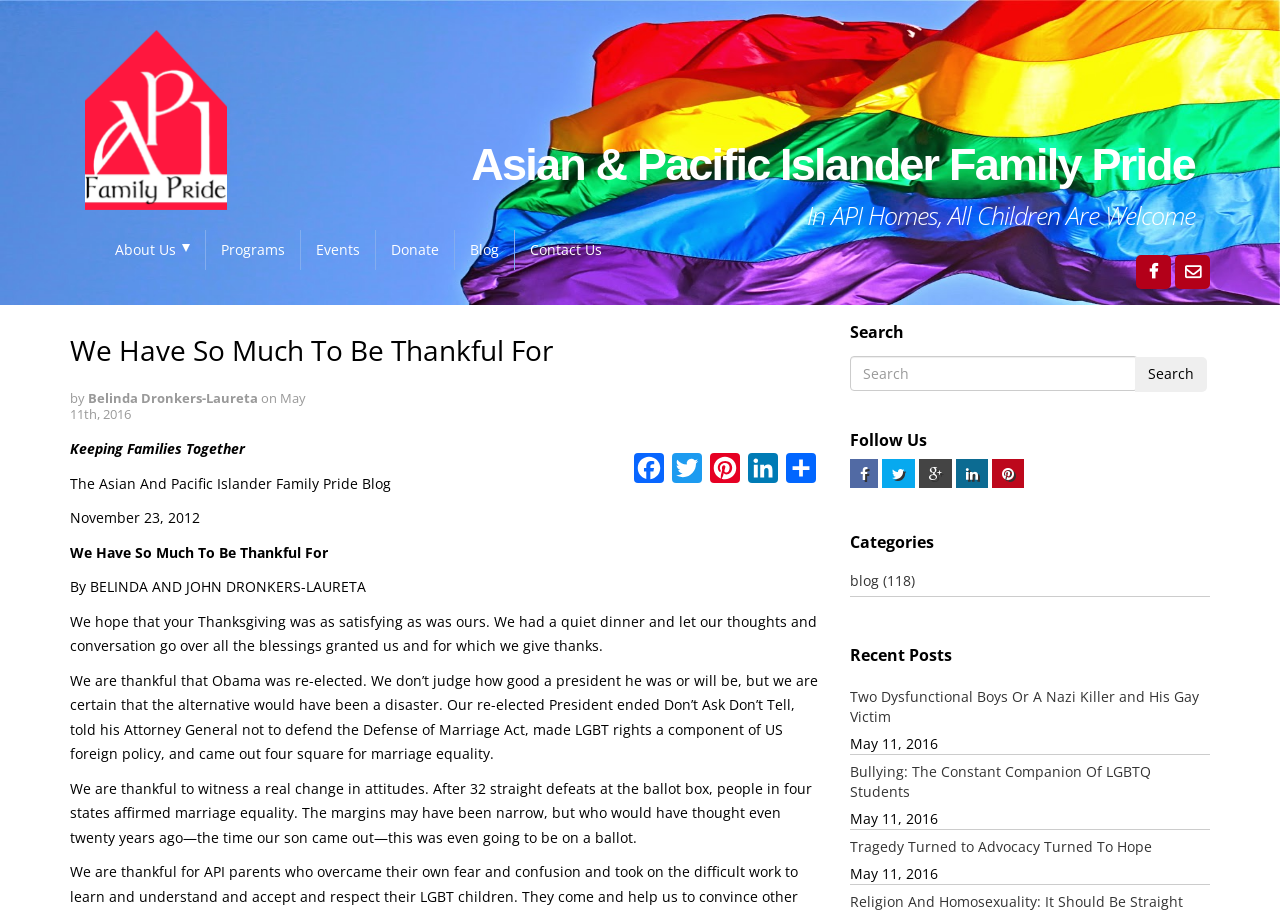From the webpage screenshot, predict the bounding box coordinates (top-left x, top-left y, bottom-right x, bottom-right y) for the UI element described here: Contact Us

[0.402, 0.262, 0.482, 0.306]